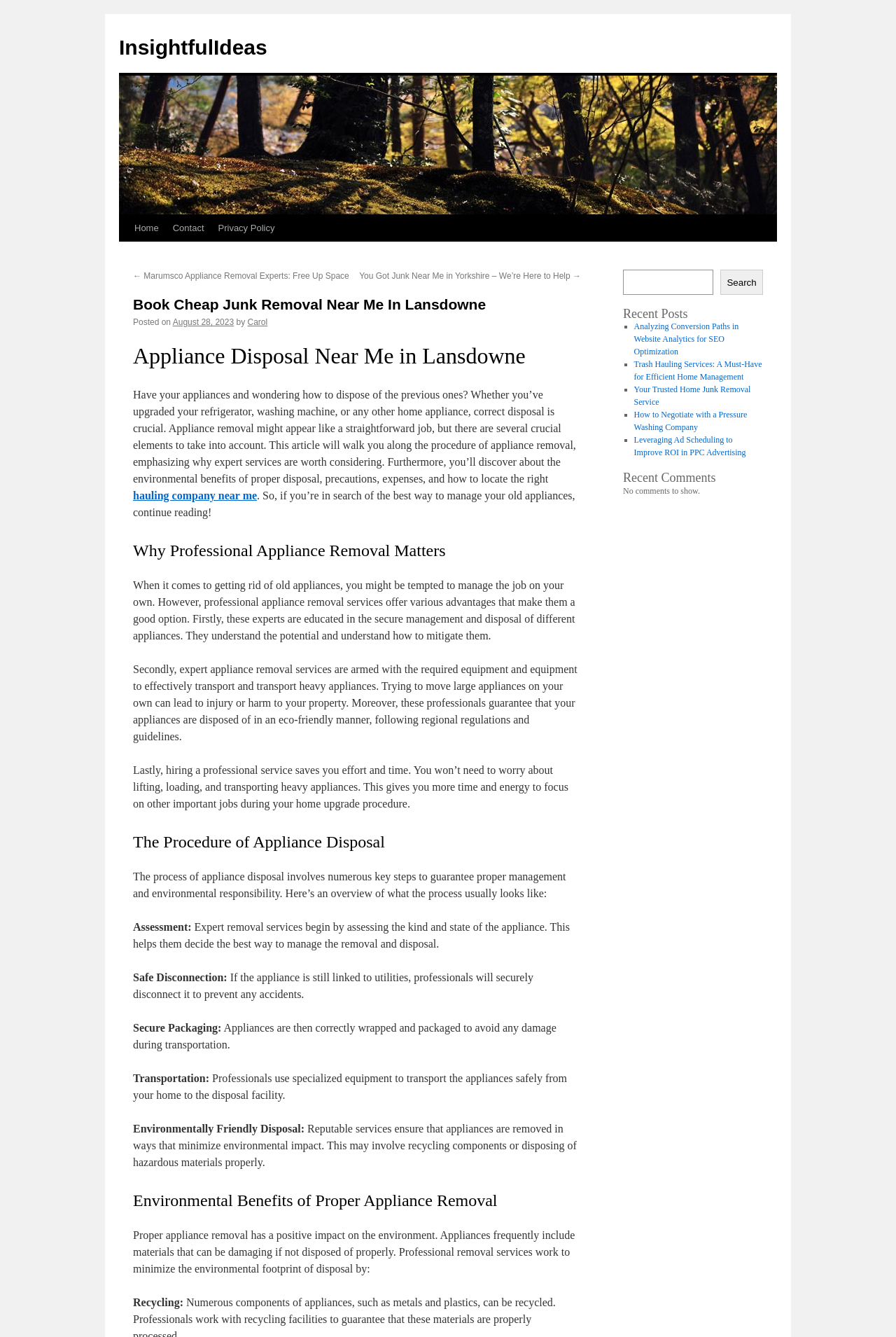Given the description "Privacy Policy", determine the bounding box of the corresponding UI element.

[0.236, 0.161, 0.314, 0.181]